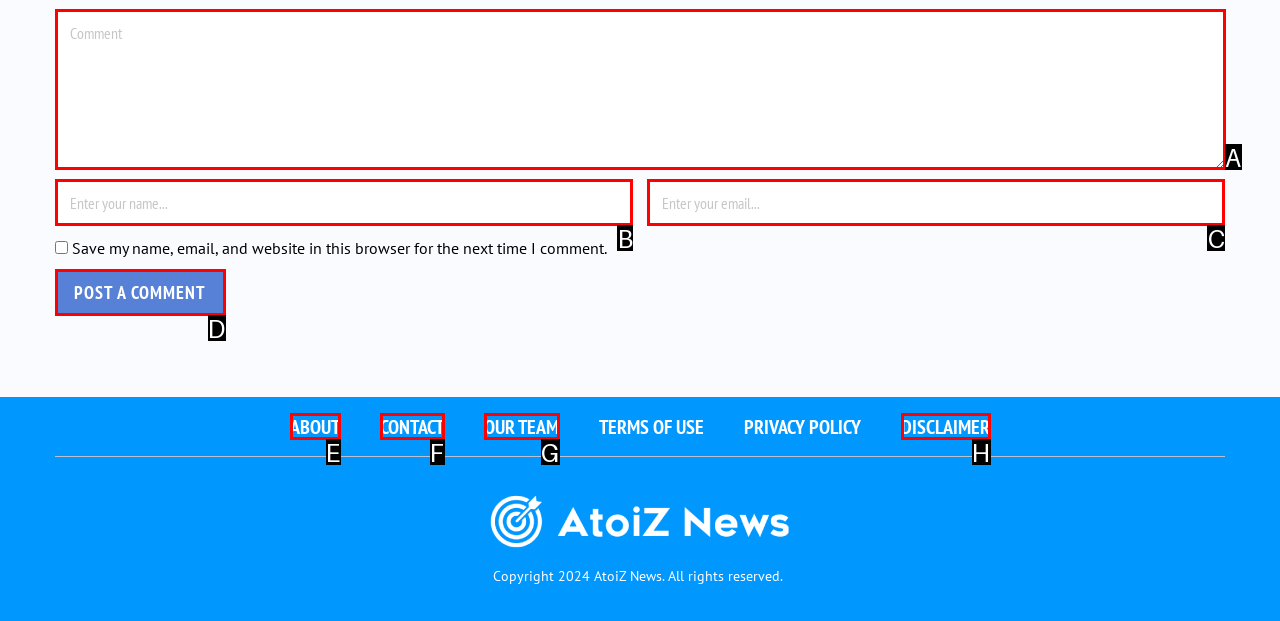Select the option that corresponds to the description: aria-describedby="email-notes" name="email" placeholder="Enter your email..."
Respond with the letter of the matching choice from the options provided.

C